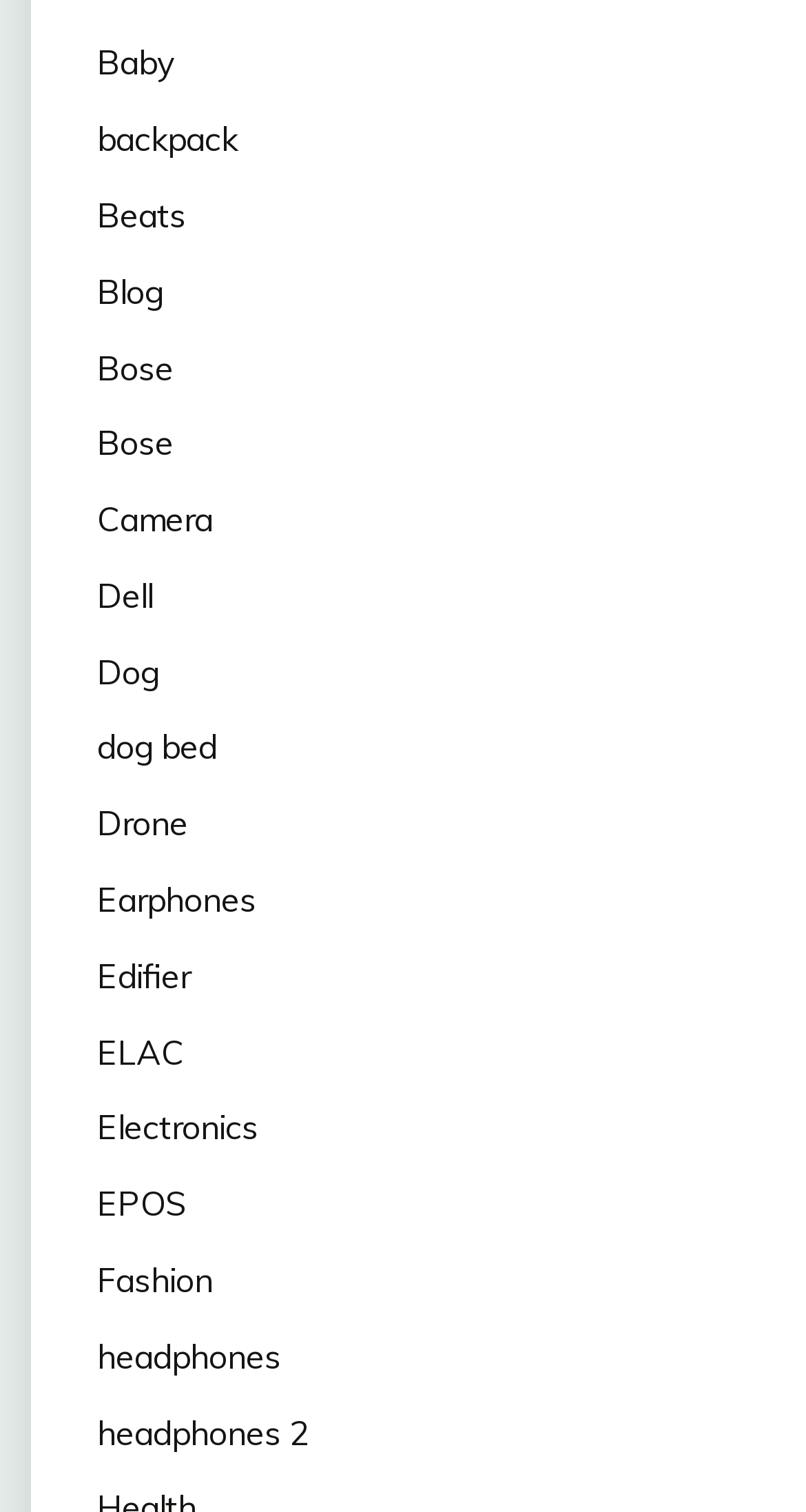Please respond to the question with a concise word or phrase:
Are there any categories related to electronics?

Yes